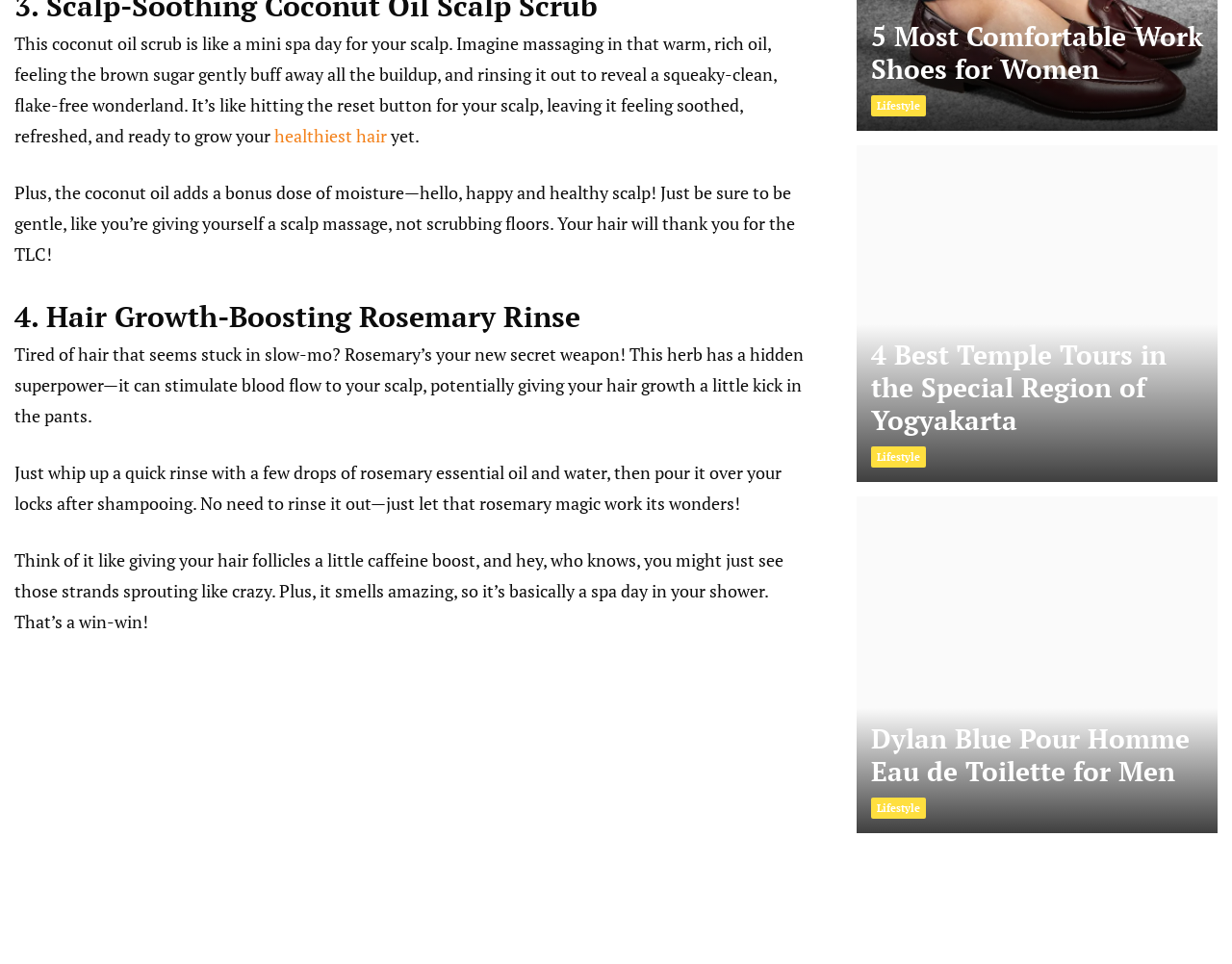What is the purpose of the rosemary rinse?
Based on the image, provide a one-word or brief-phrase response.

Stimulate hair growth